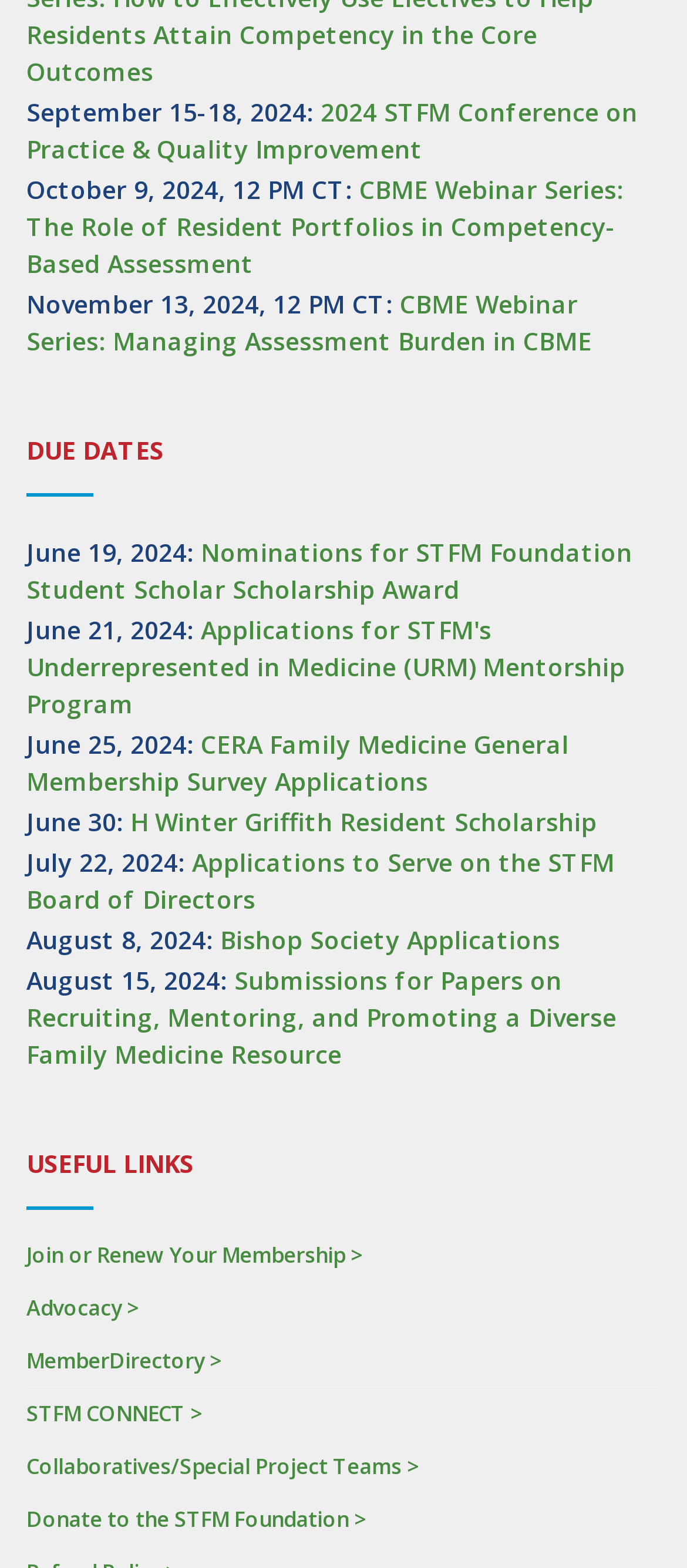Locate the bounding box coordinates of the element that should be clicked to fulfill the instruction: "Learn about CBME Webinar Series: The Role of Resident Portfolios in Competency-Based Assessment".

[0.038, 0.11, 0.908, 0.179]